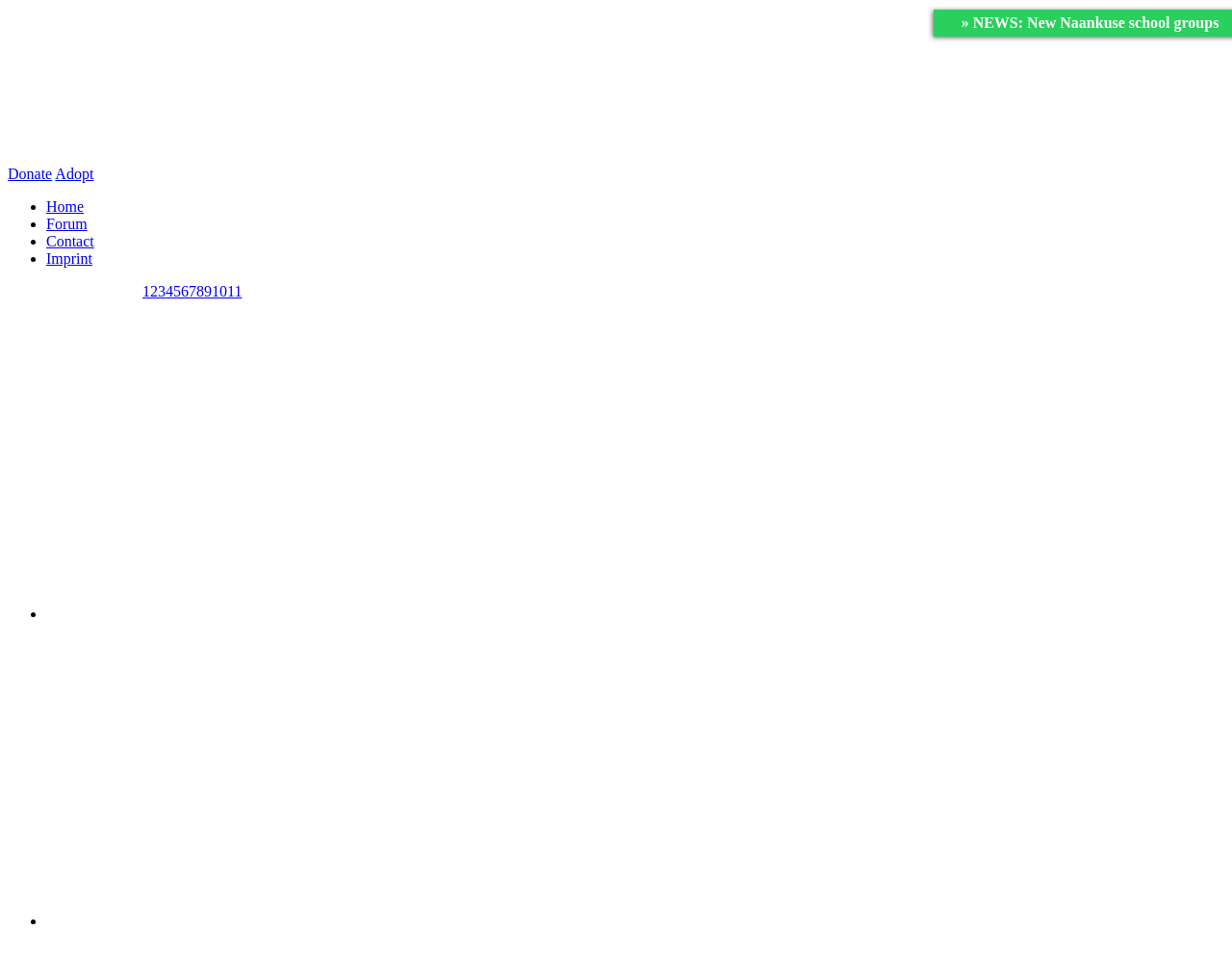Generate a comprehensive description of the webpage content.

The webpage is the homepage of the N/a'an ku sê Foundation, with a prominent logo "Naankuse" at the top left corner, accompanied by a link to the foundation's main page. Below the logo, there are several navigation links, including "Donate", "Adopt", and a list of menu items, such as "Home", "Forum", "Contact", and "Imprint", separated by bullet points.

On the right side of the navigation links, there is a search bar with a placeholder text "Search...". Next to the search bar, there is a button. 

Below the navigation section, there is a pagination section with 11 numbered links, ranging from 1 to 11, aligned horizontally.

The main content of the page is a news section, with a headline "» NEWS: New Naankuse school groups" at the top right corner of the page.